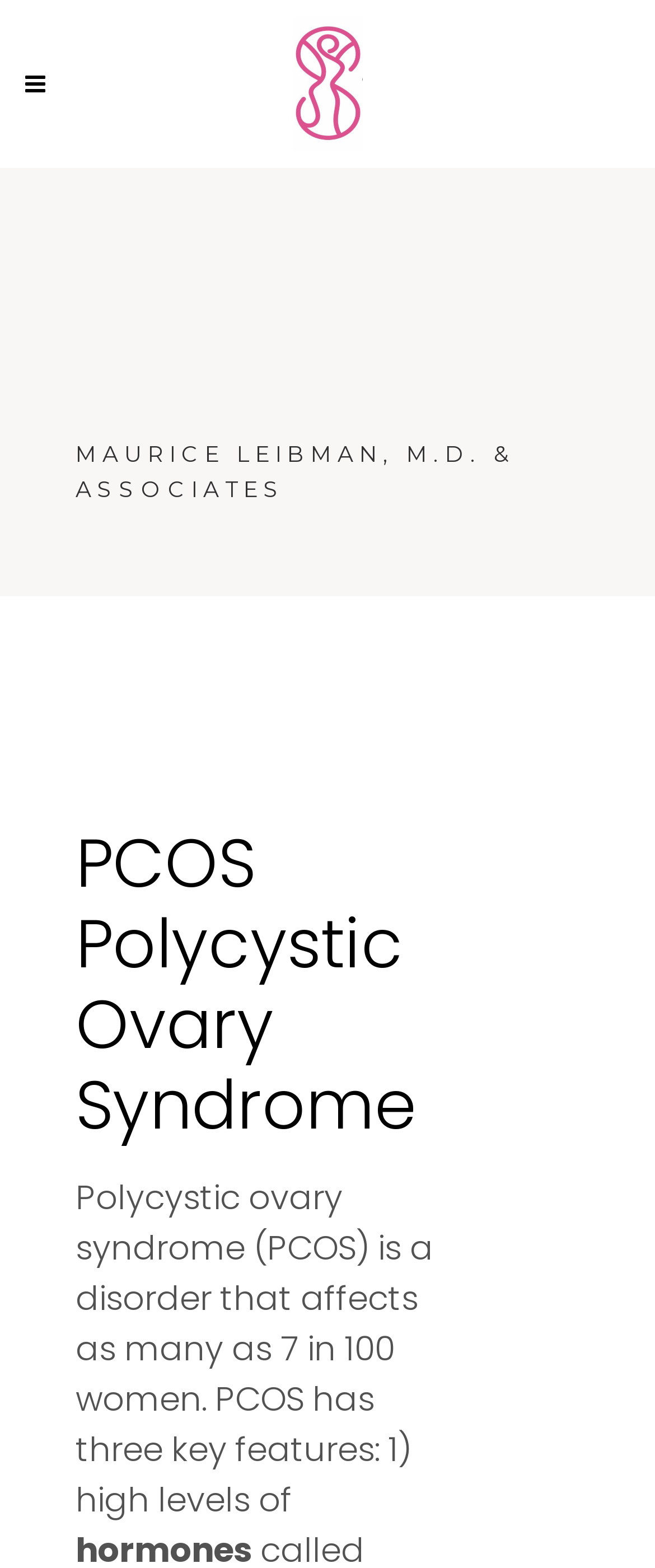Please provide the bounding box coordinates in the format (top-left x, top-left y, bottom-right x, bottom-right y). Remember, all values are floating point numbers between 0 and 1. What is the bounding box coordinate of the region described as: alt="Logo"

[0.445, 0.011, 0.555, 0.096]